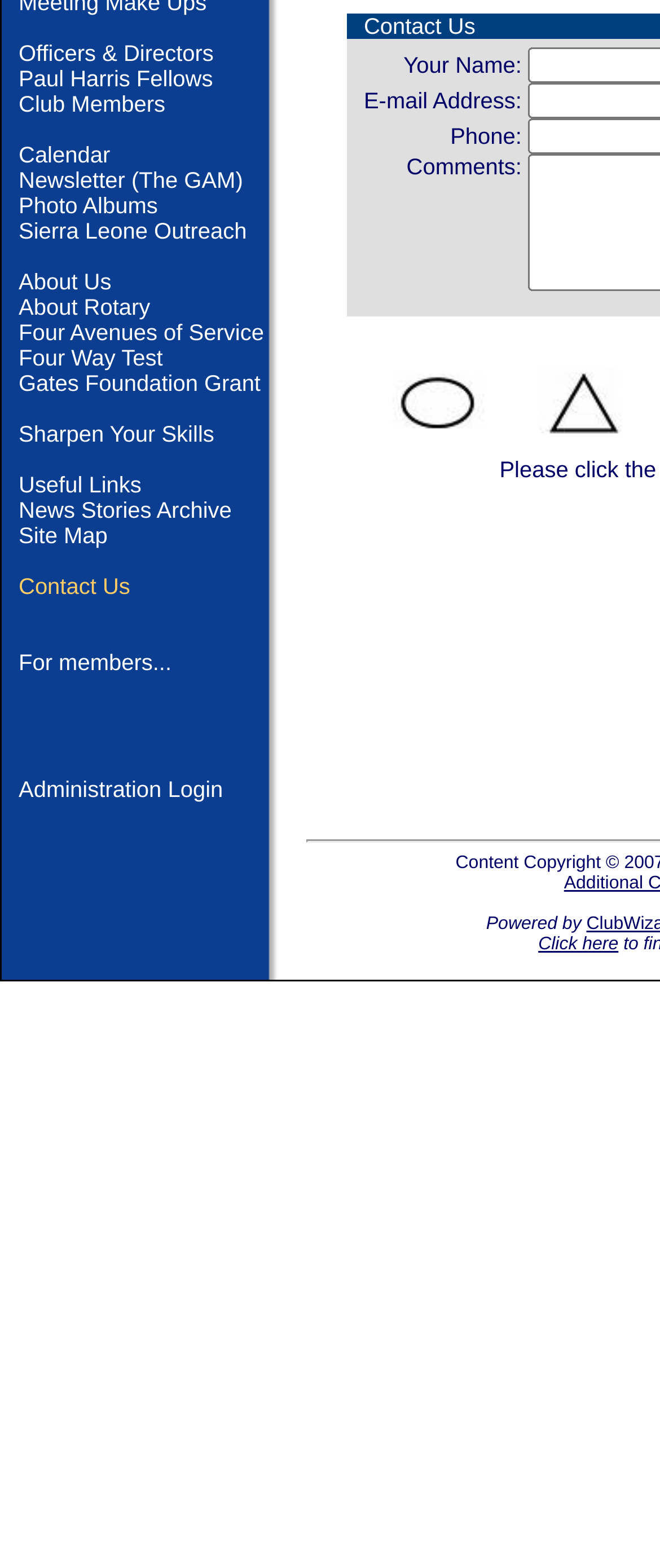Provide the bounding box coordinates for the UI element described in this sentence: "parent_node: Найти: name="s" placeholder="Поиск…"". The coordinates should be four float values between 0 and 1, i.e., [left, top, right, bottom].

None